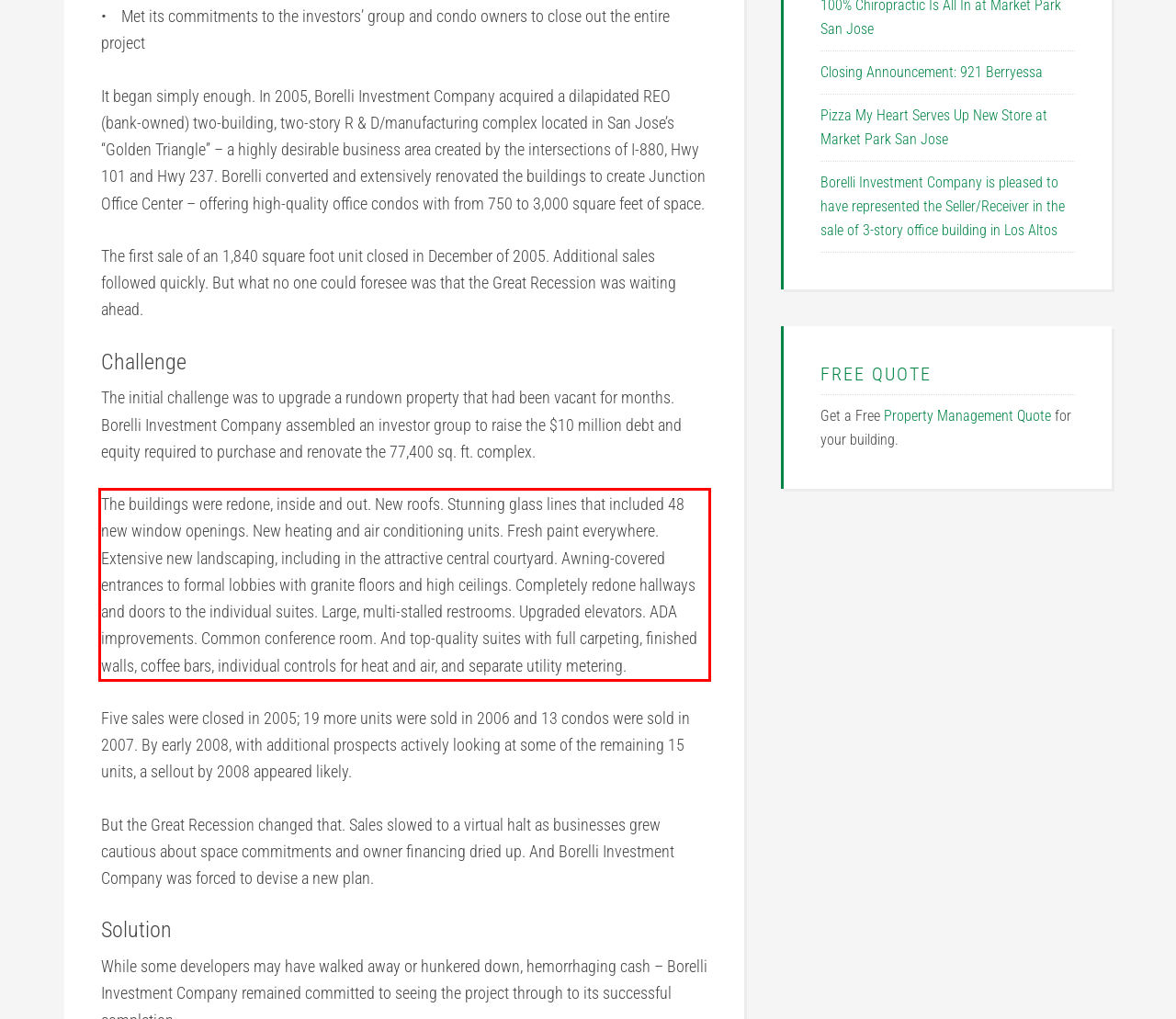You have a screenshot of a webpage with a red bounding box. Use OCR to generate the text contained within this red rectangle.

The buildings were redone, inside and out. New roofs. Stunning glass lines that included 48 new window openings. New heating and air conditioning units. Fresh paint everywhere. Extensive new landscaping, including in the attractive central courtyard. Awning-covered entrances to formal lobbies with granite floors and high ceilings. Completely redone hallways and doors to the individual suites. Large, multi-stalled restrooms. Upgraded elevators. ADA improvements. Common conference room. And top-quality suites with full carpeting, finished walls, coffee bars, individual controls for heat and air, and separate utility metering.